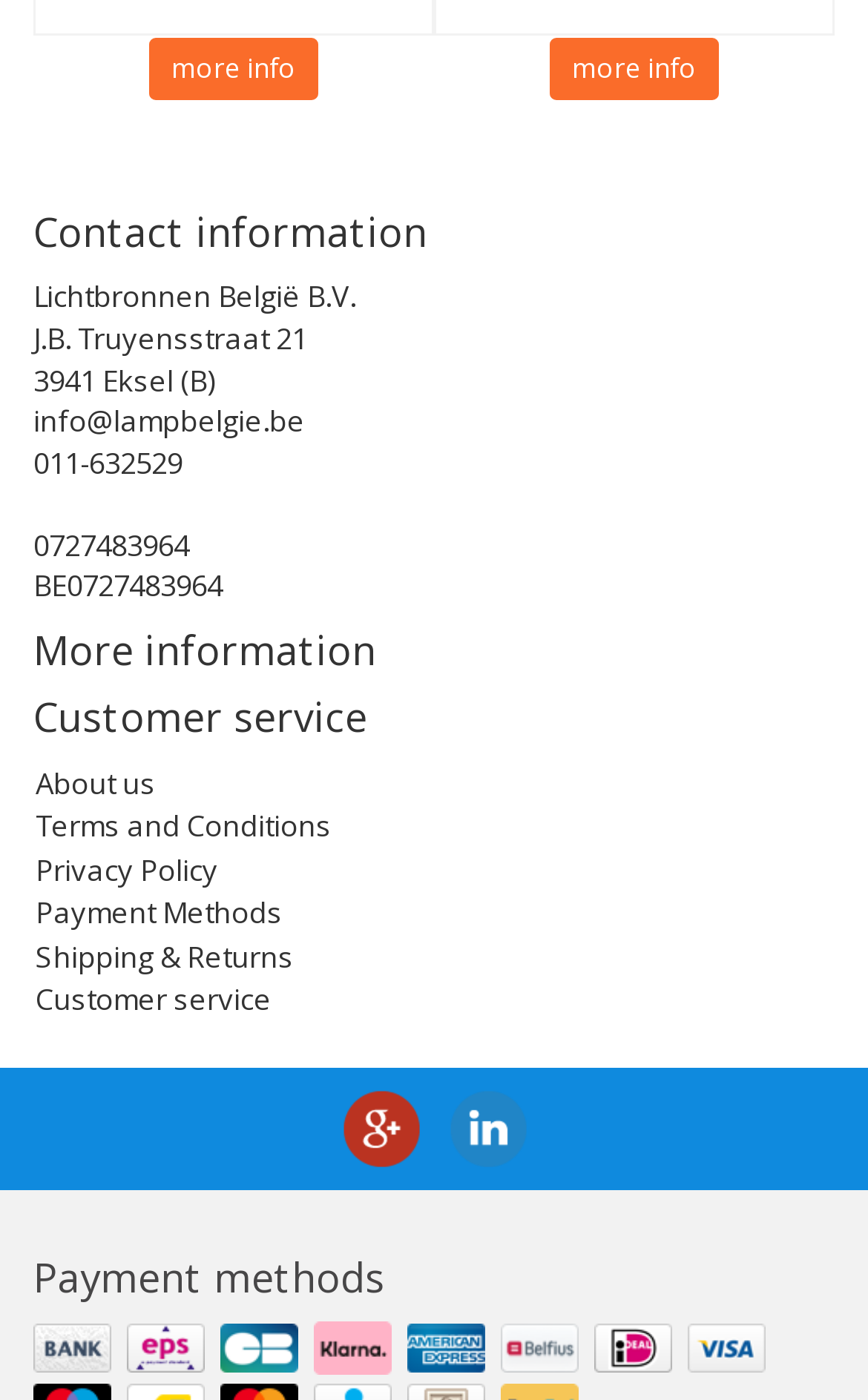What is the phone number?
Refer to the image and give a detailed answer to the question.

I found the phone number by looking at the static text element with the content '011-632529' which is located under the 'Contact information' heading.